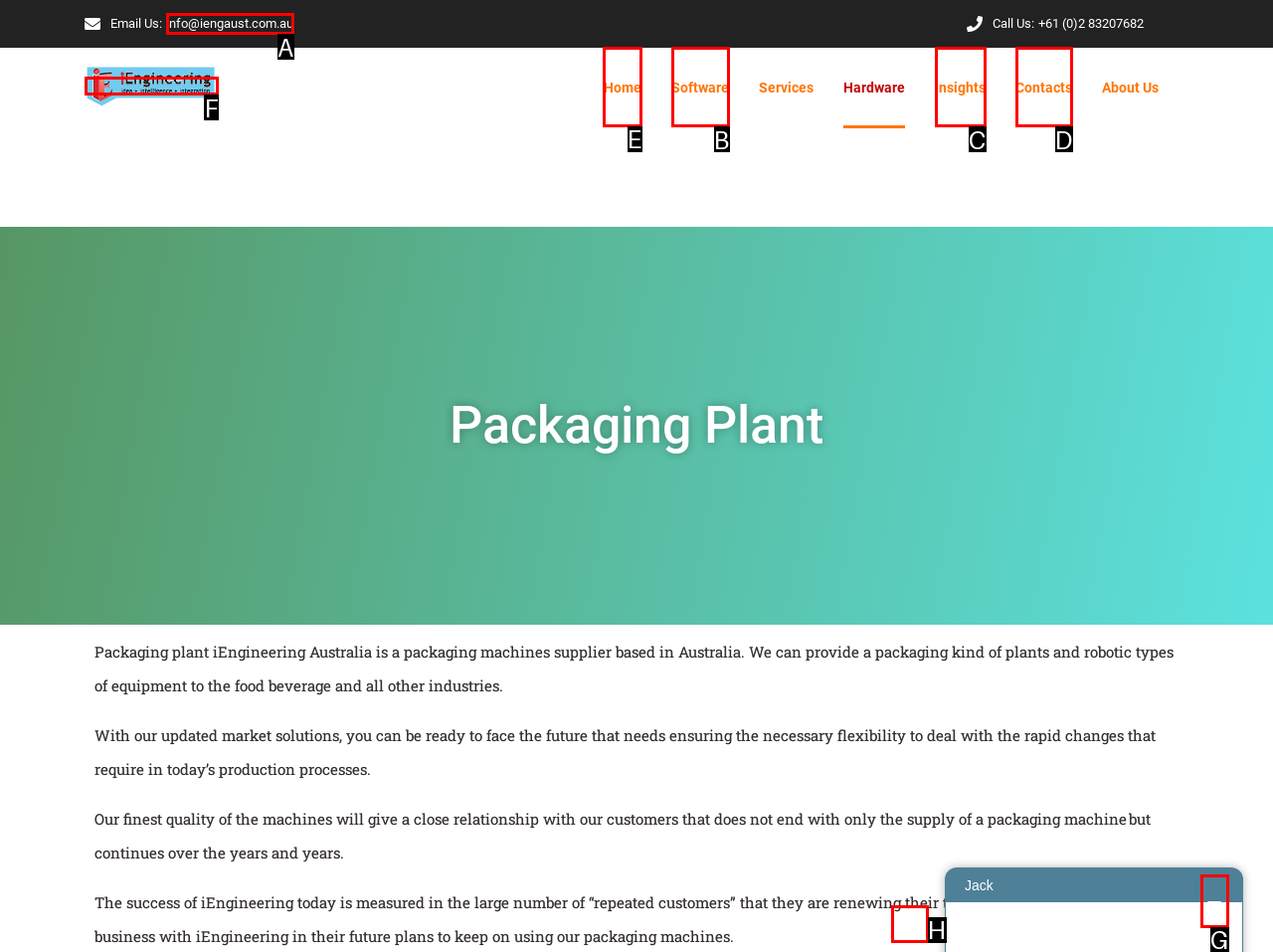Determine the letter of the element I should select to fulfill the following instruction: Click on the Home link. Just provide the letter.

E